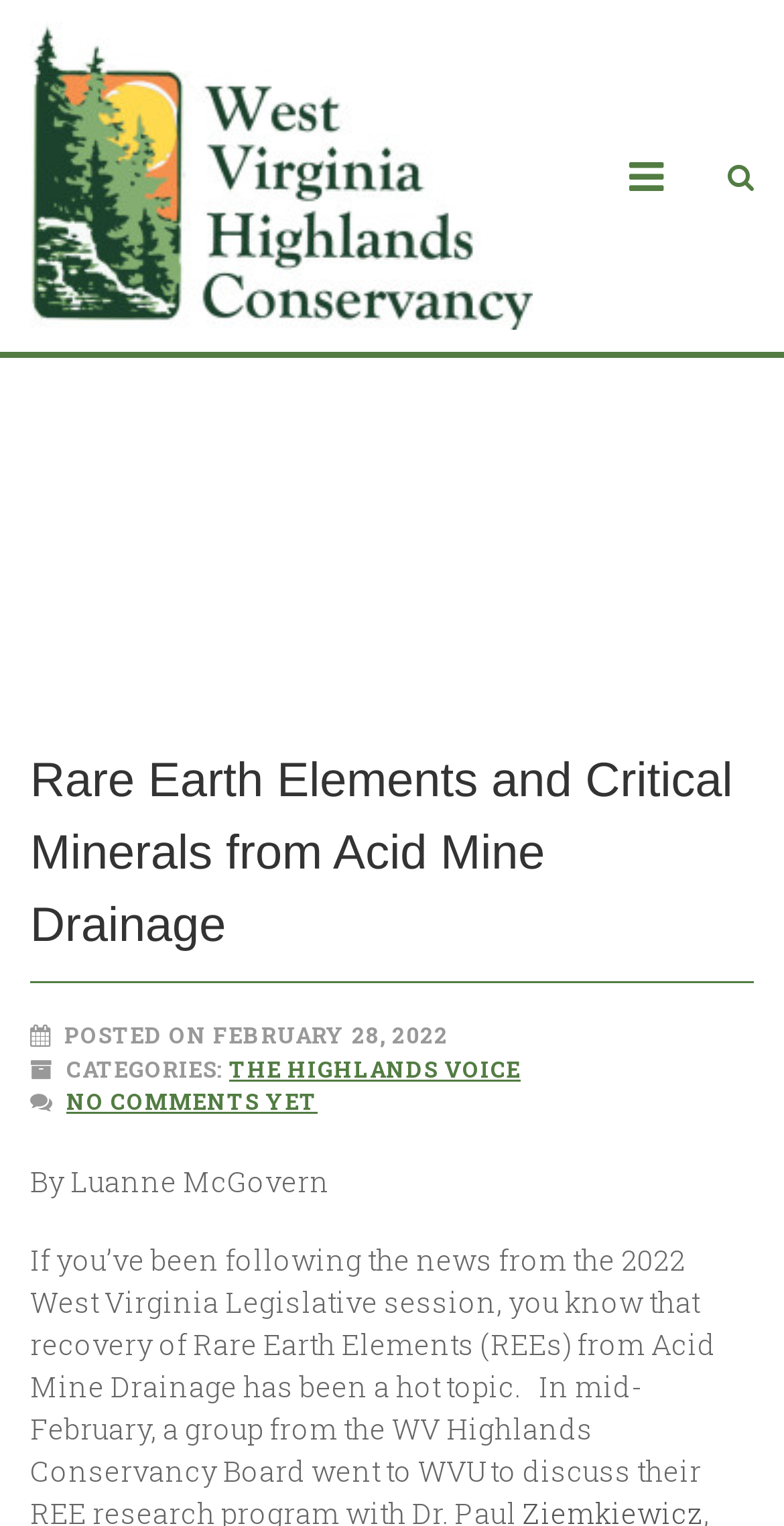Using the information shown in the image, answer the question with as much detail as possible: How many comments are there?

I found the comment section by looking at the text 'NO COMMENTS YET' which indicates that there are no comments on the article.